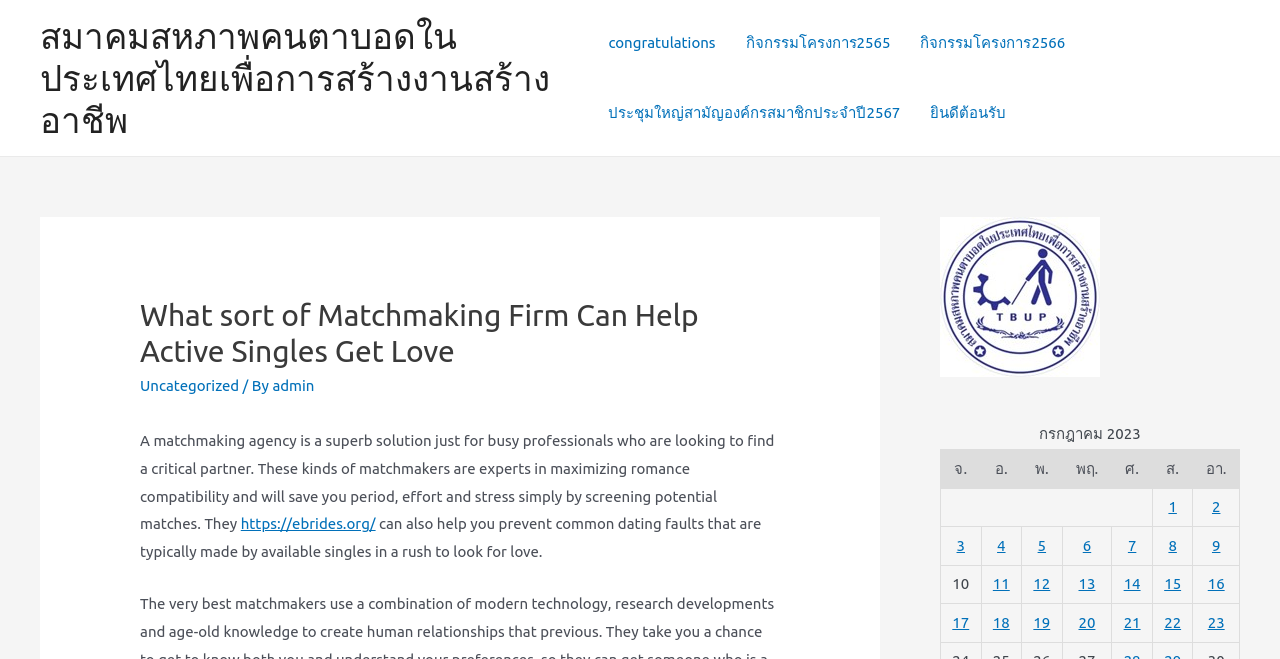Find the bounding box coordinates of the element to click in order to complete this instruction: "Check the site navigation". The bounding box coordinates must be four float numbers between 0 and 1, denoted as [left, top, right, bottom].

[0.464, 0.012, 0.969, 0.225]